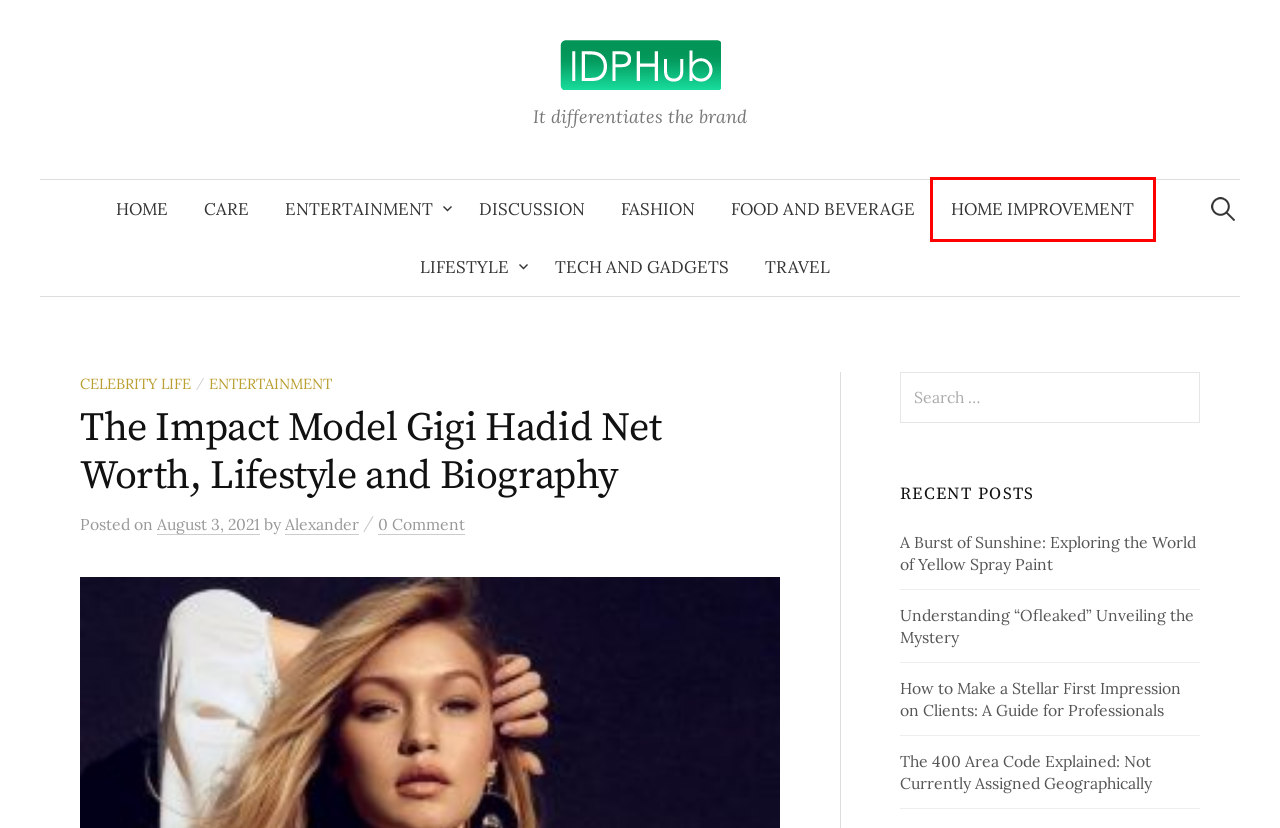You have a screenshot of a webpage with a red bounding box around an element. Choose the best matching webpage description that would appear after clicking the highlighted element. Here are the candidates:
A. Fashion Archives - IDPHub
B. How to Make a Stellar First Impression on Clients: A Guide for Professionals - IDPHub
C. Food and Beverage Archives - IDPHub
D. Care Archives - IDPHub
E. A Burst of Sunshine: Exploring the World of Yellow Spray Paint - IDPHub
F. Entertainment Archives - IDPHub
G. Home Improvement Archives - IDPHub
H. Alexander, Author at IDPHub

G